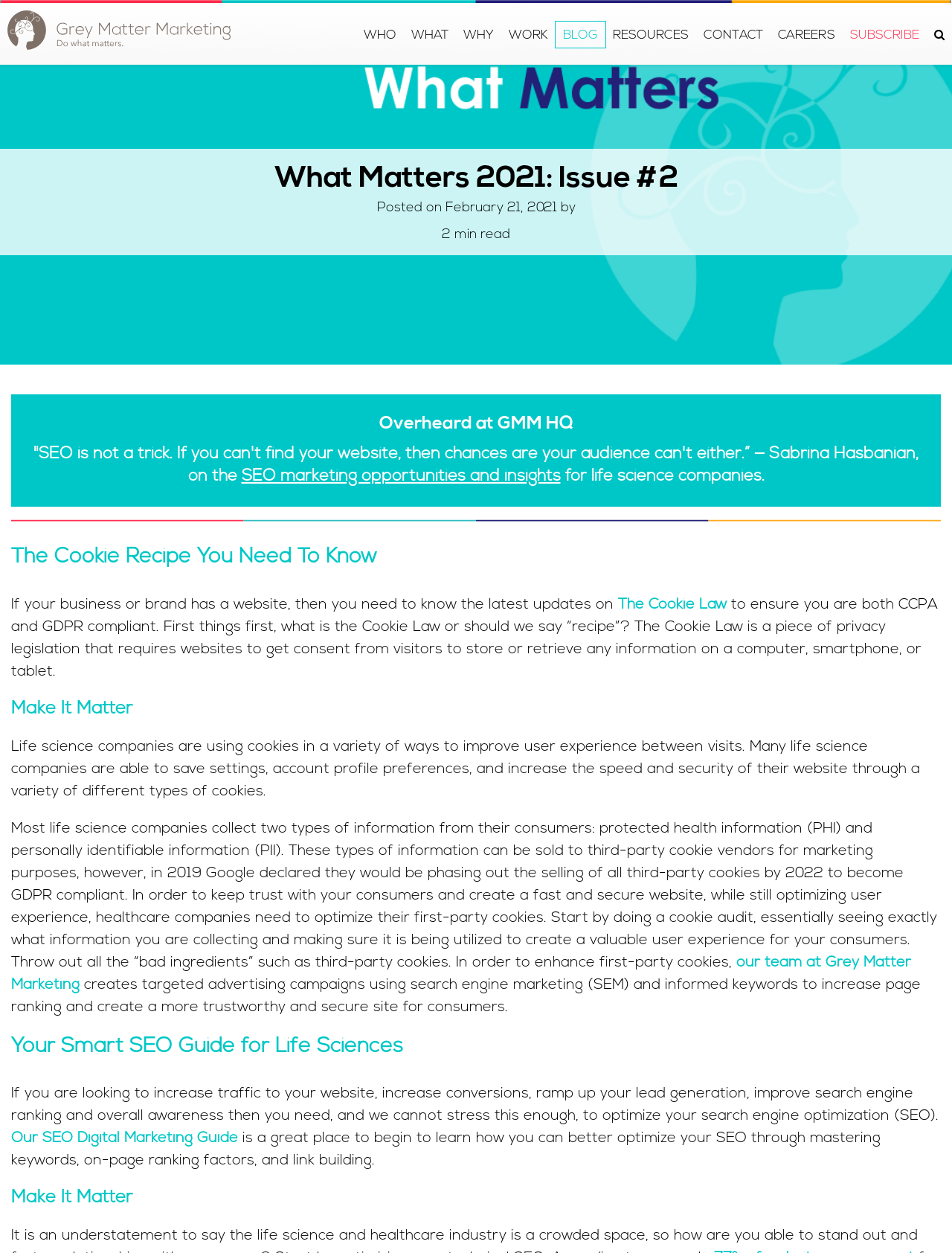Locate the bounding box coordinates of the area where you should click to accomplish the instruction: "Click the 'SUBSCRIBE' link".

[0.885, 0.017, 0.973, 0.038]